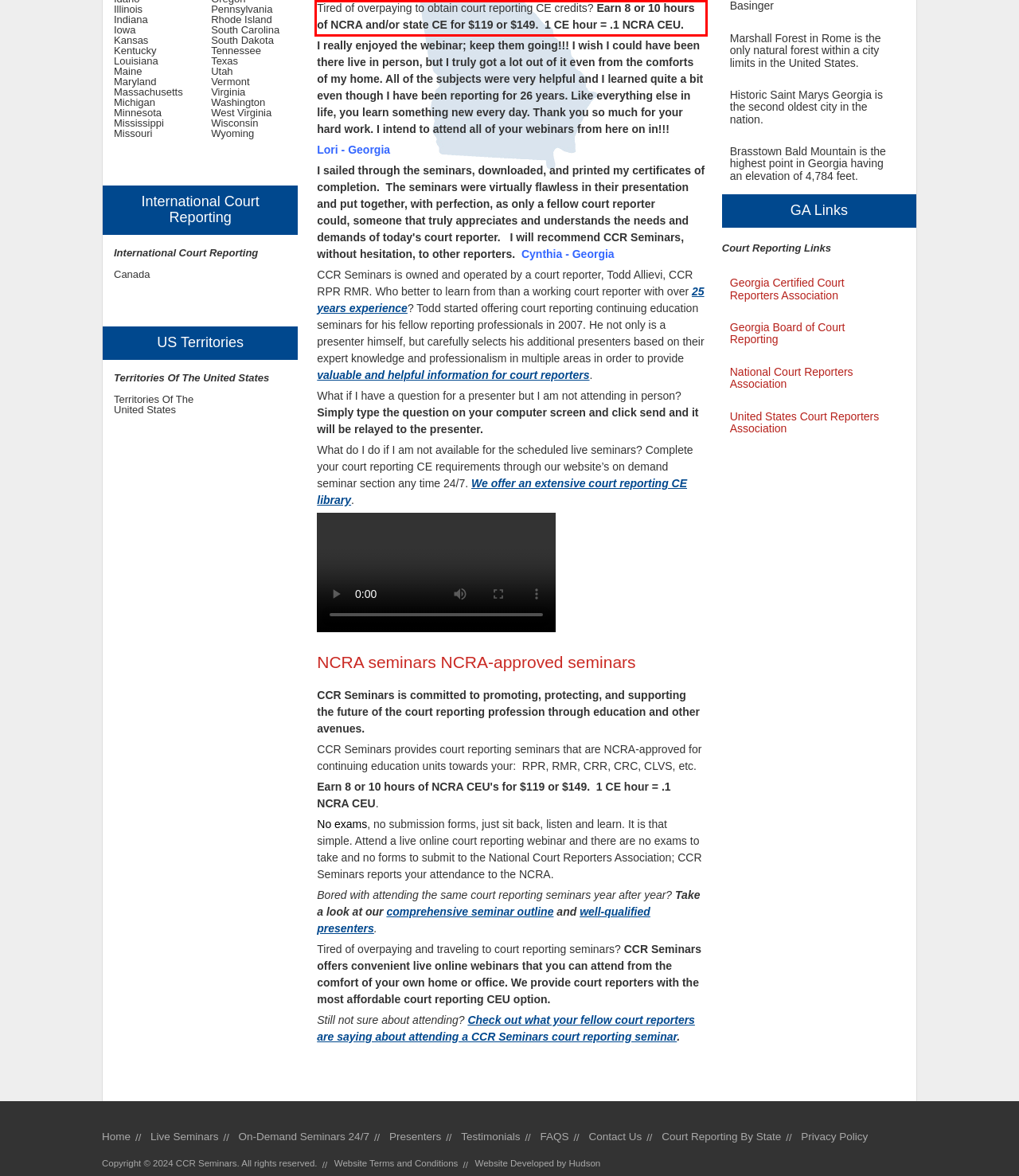Given a webpage screenshot, locate the red bounding box and extract the text content found inside it.

Tired of overpaying to obtain court reporting CE credits? Earn 8 or 10 hours of NCRA and/or state CE for $119 or $149. 1 CE hour = .1 NCRA CEU.